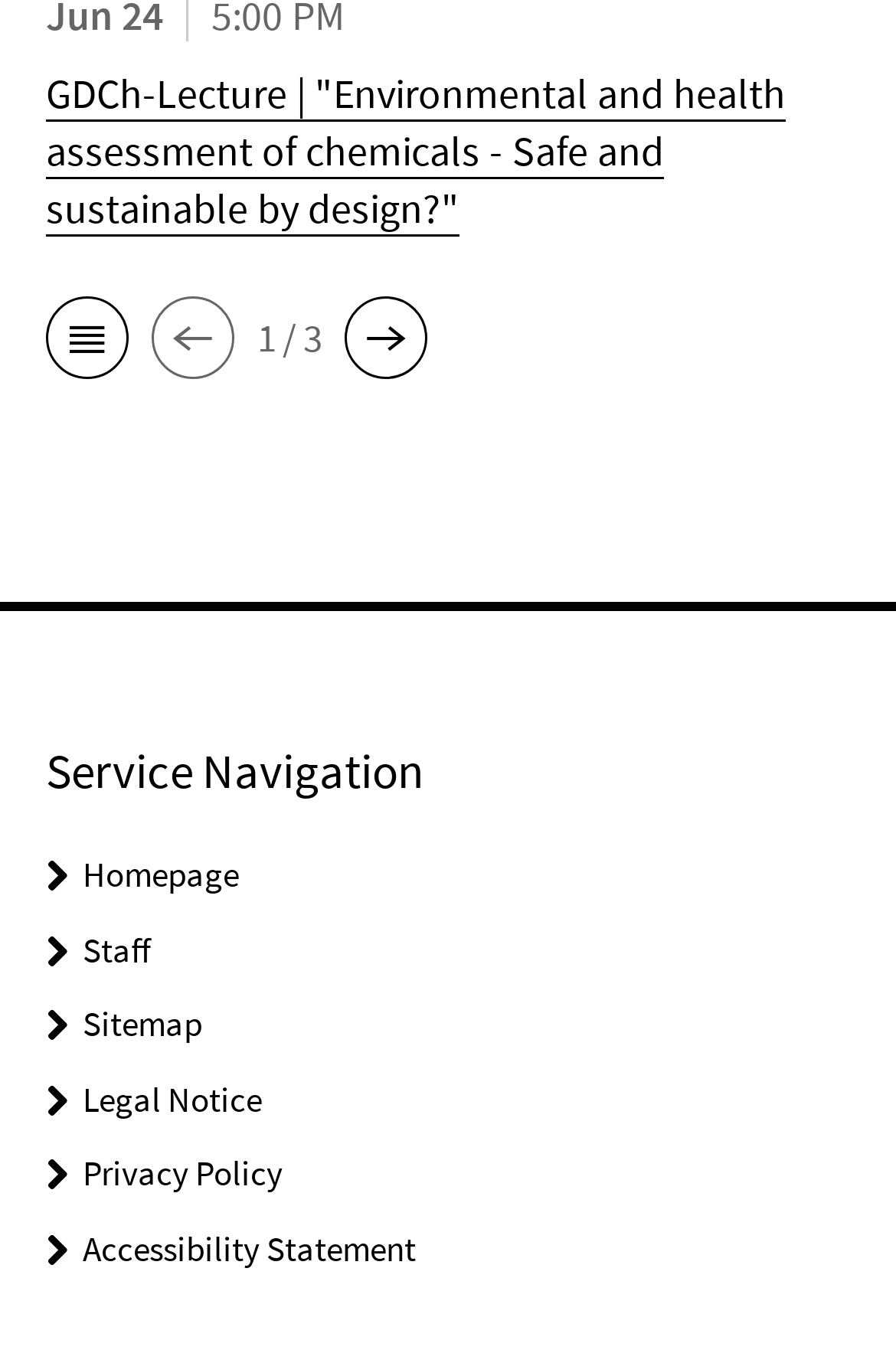Given the description "Homepage", provide the bounding box coordinates of the corresponding UI element.

[0.092, 0.626, 0.267, 0.658]